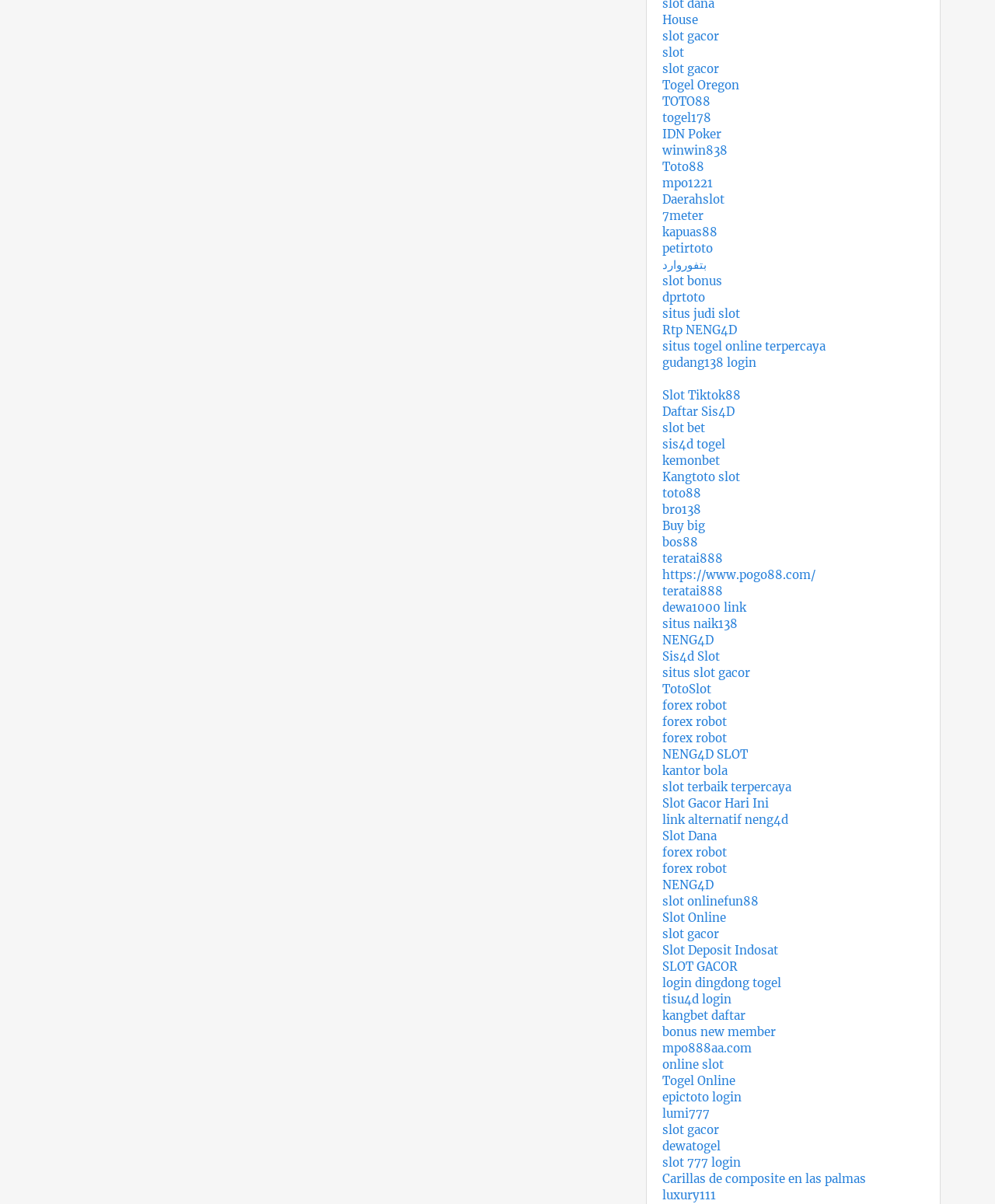What is the first link on the webpage?
Using the image, answer in one word or phrase.

House